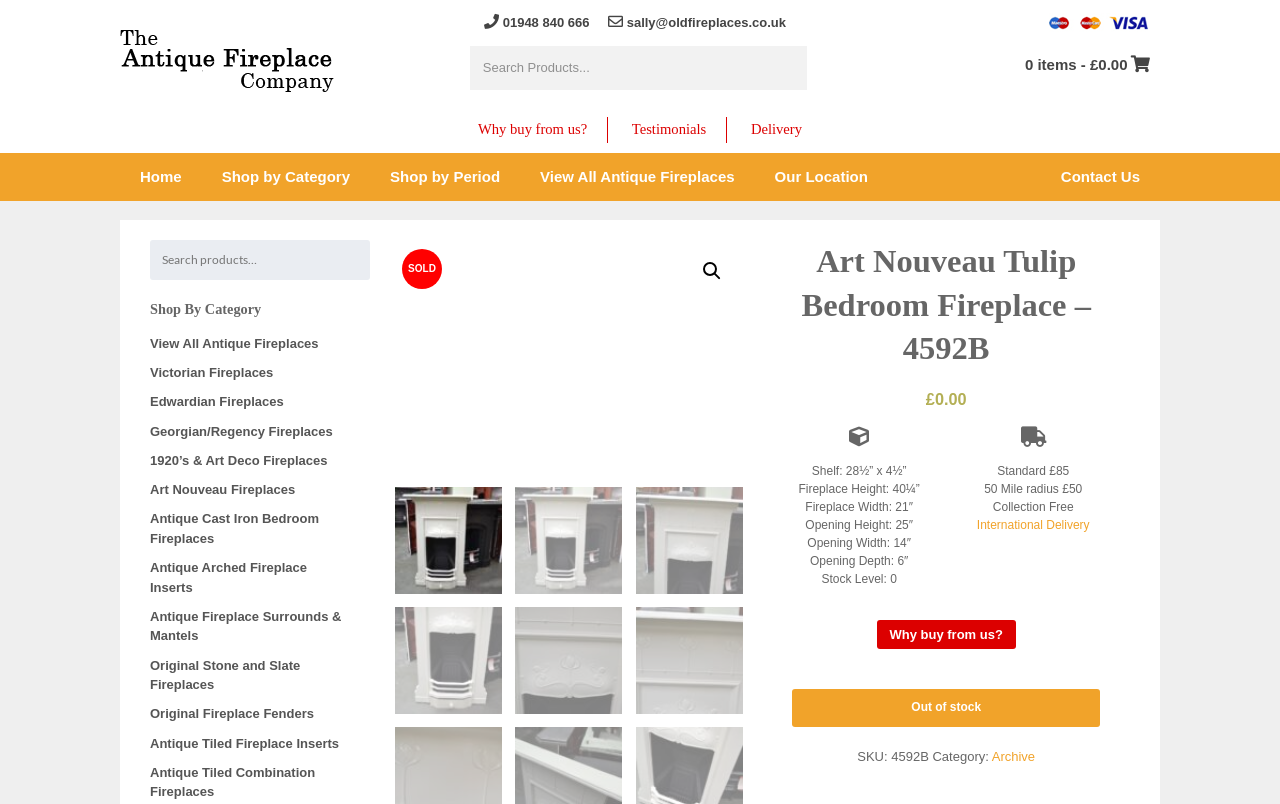Show the bounding box coordinates of the element that should be clicked to complete the task: "View testimonials".

[0.478, 0.145, 0.568, 0.177]